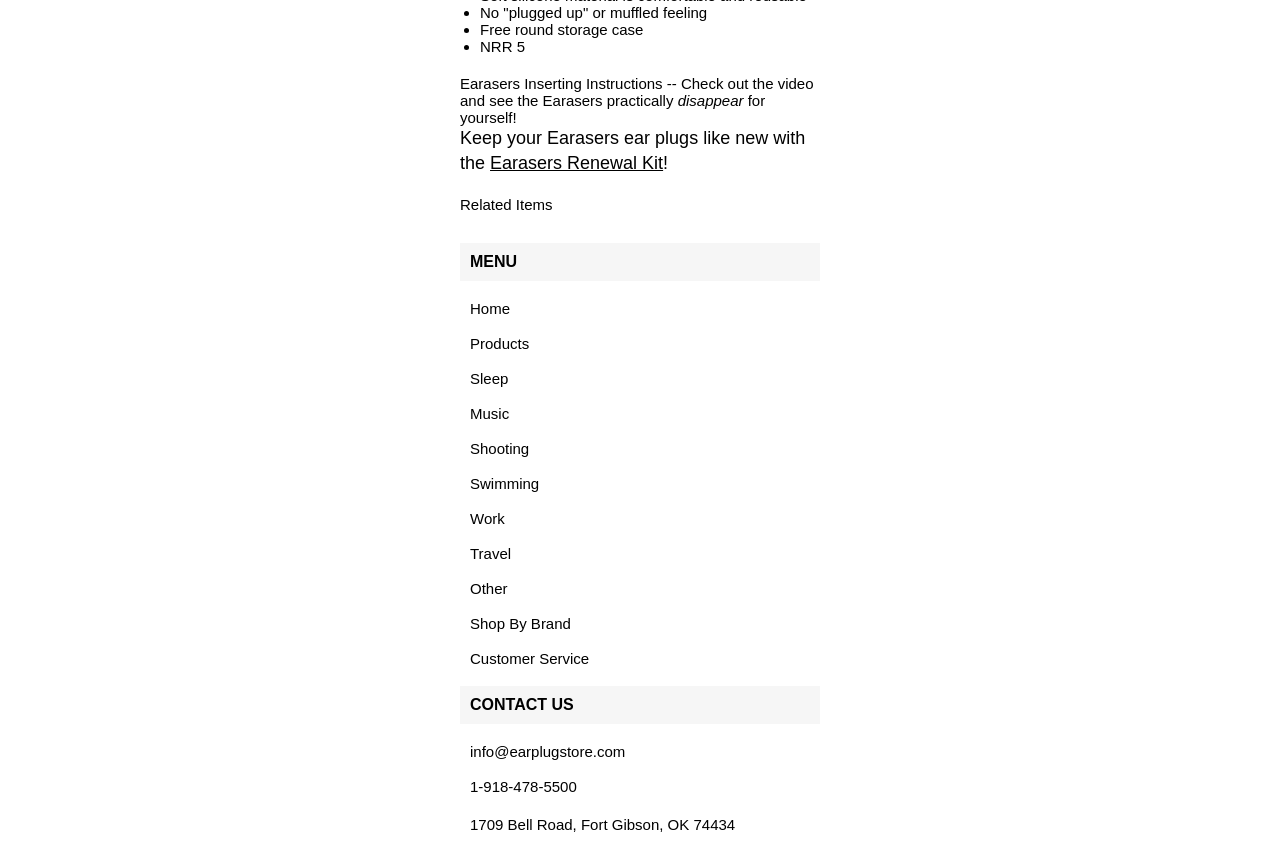Please identify the coordinates of the bounding box for the clickable region that will accomplish this instruction: "Click on the 'Home' link".

[0.367, 0.344, 0.641, 0.385]